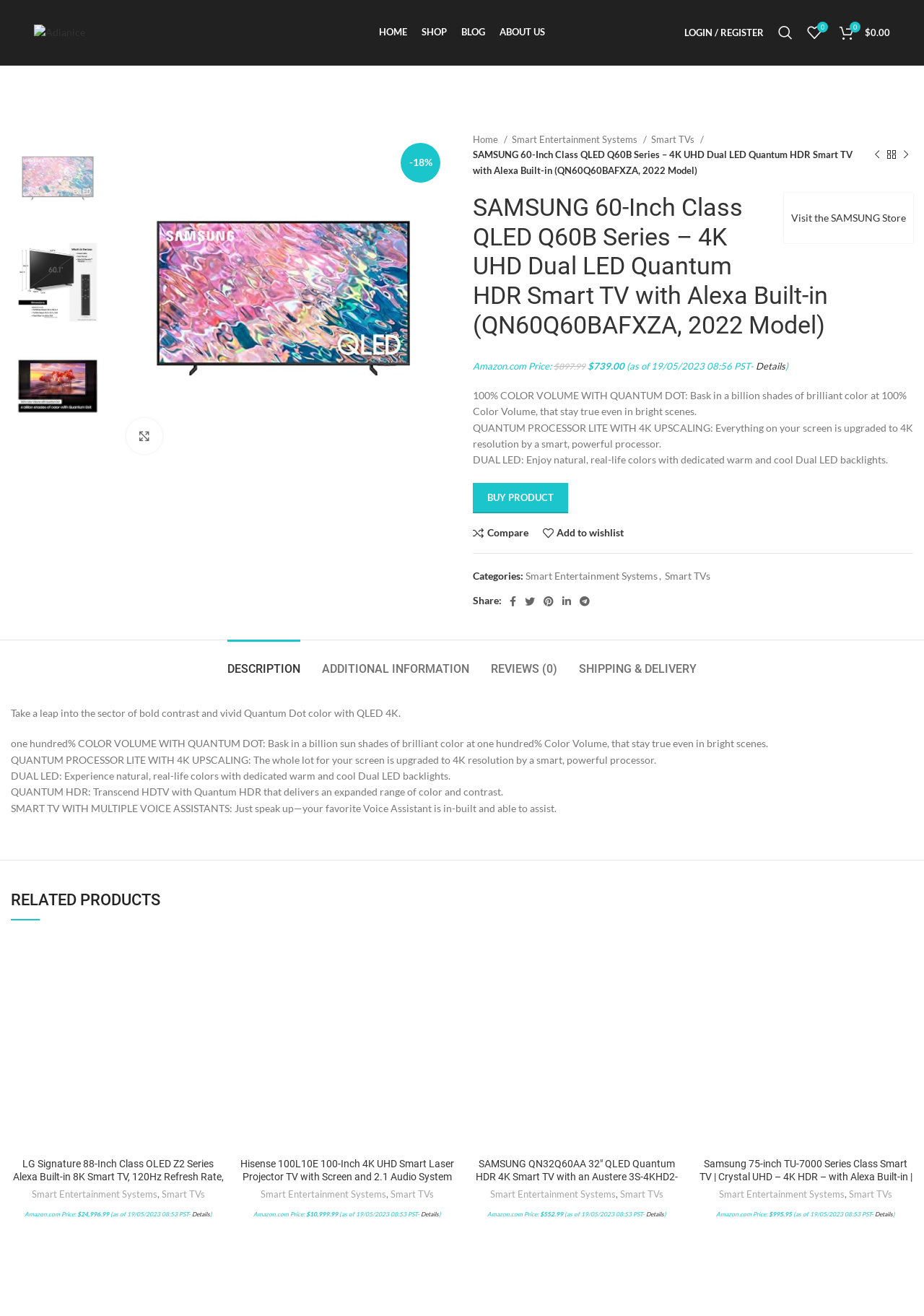What is the size of the TV?
Provide an in-depth and detailed answer to the question.

I found the size of the TV by looking at the '60-Inch Class' text in the product title which is located at the top of the webpage.